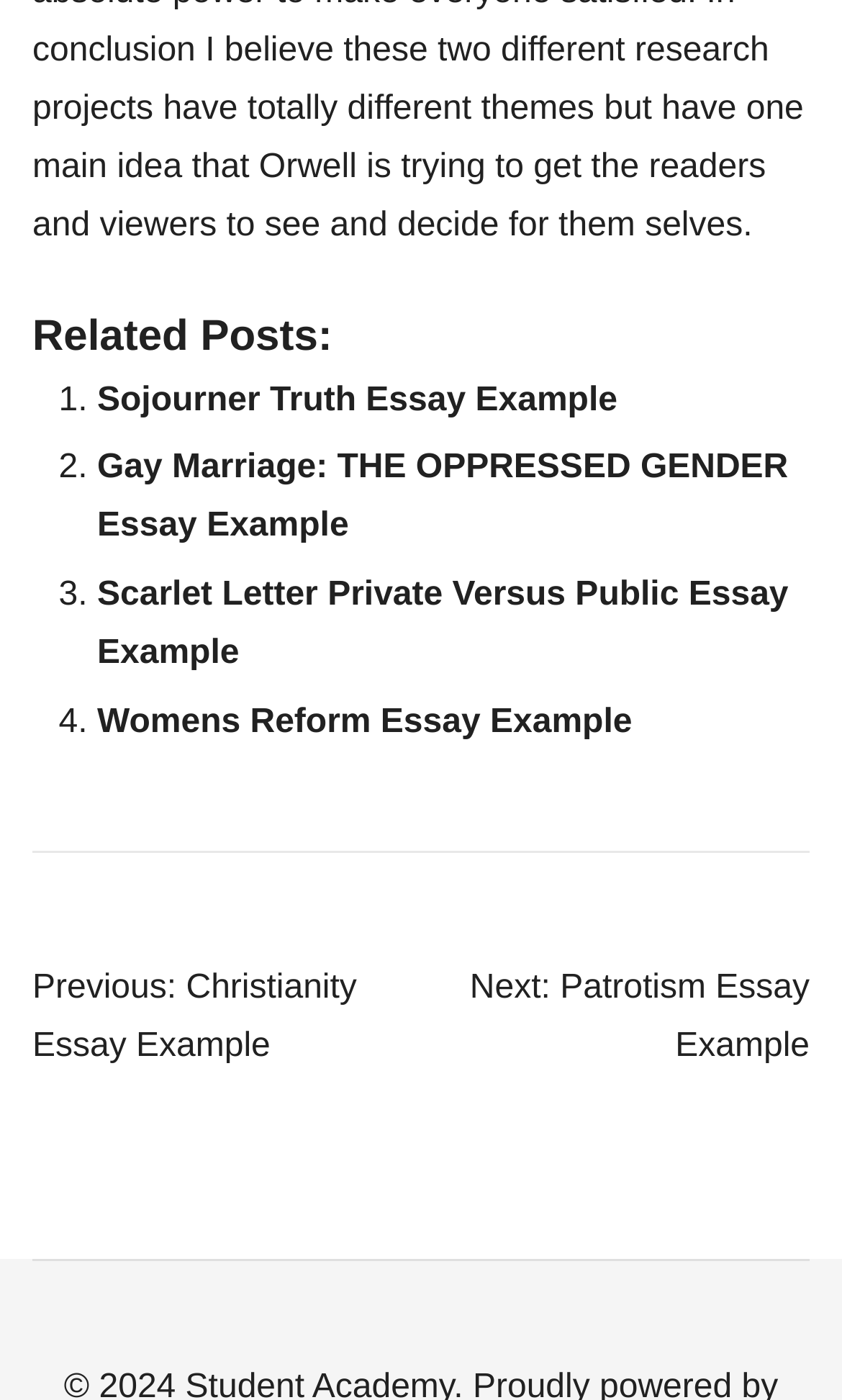What is the title of the previous post?
Give a detailed and exhaustive answer to the question.

I looked at the 'Previous' link in the navigation section, which is 'Previous: Christianity Essay Example', so that's the title of the previous post.